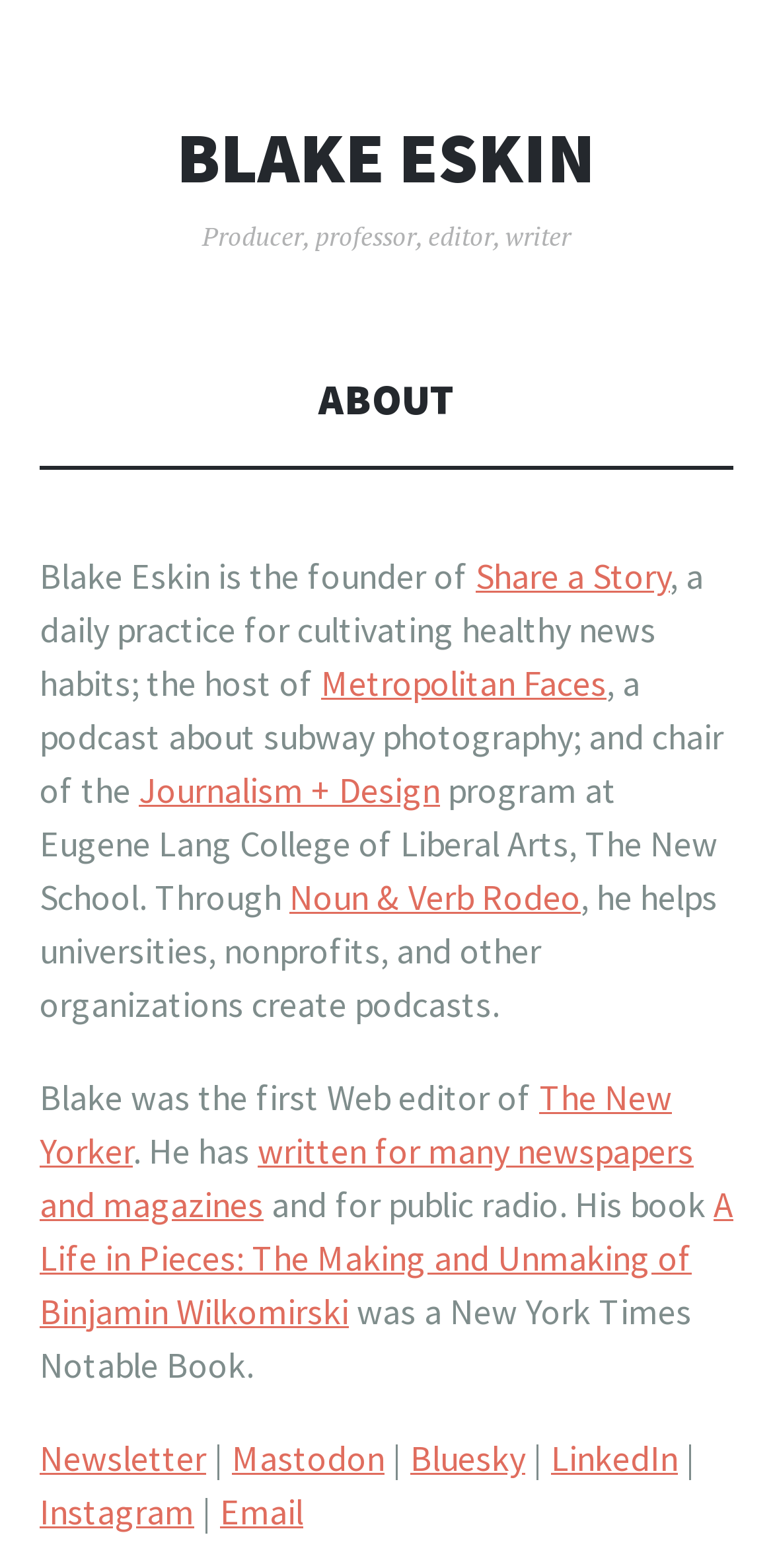Please identify the bounding box coordinates of the clickable region that I should interact with to perform the following instruction: "view February 2024". The coordinates should be expressed as four float numbers between 0 and 1, i.e., [left, top, right, bottom].

None